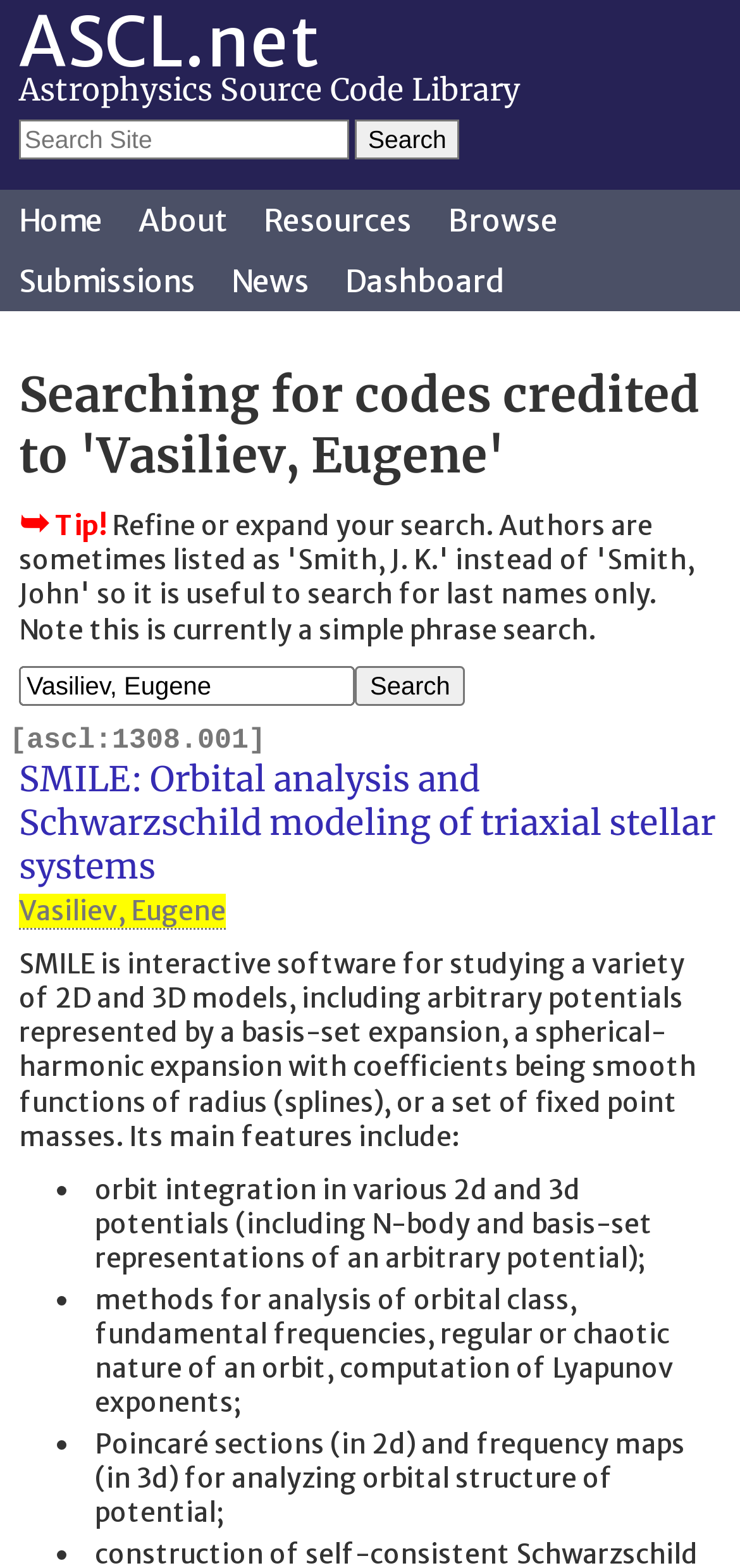Specify the bounding box coordinates of the area to click in order to execute this command: 'Search for 'SMILE: Orbital analysis and Schwarzschild modeling of triaxial stellar systems''. The coordinates should consist of four float numbers ranging from 0 to 1, and should be formatted as [left, top, right, bottom].

[0.026, 0.483, 0.967, 0.566]